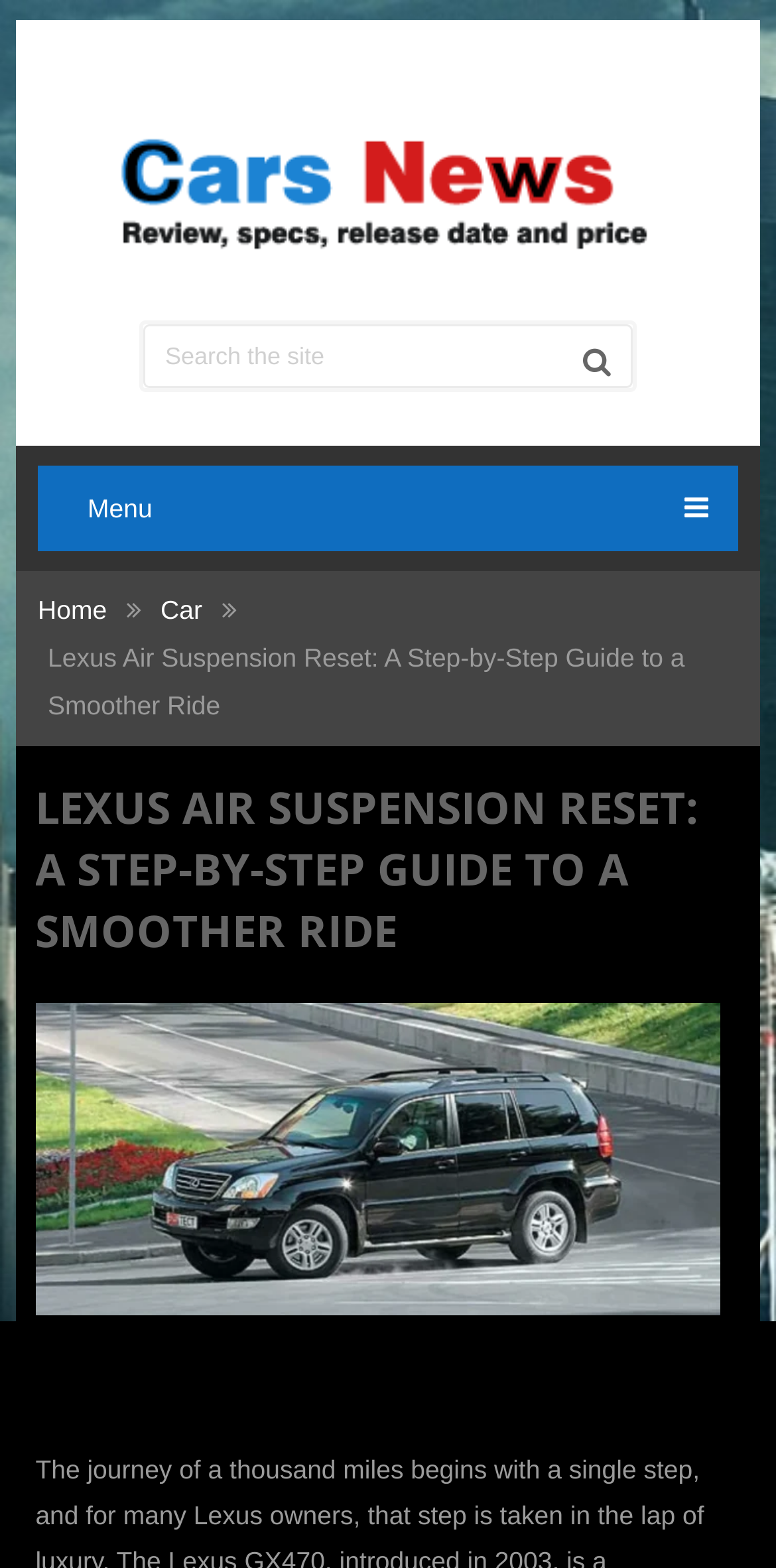What type of vehicle is mentioned on the webpage?
Answer the question in a detailed and comprehensive manner.

I examined the webpage's content and found a mention of 'Lexus' in the heading element, which suggests that the webpage is discussing a Lexus vehicle.